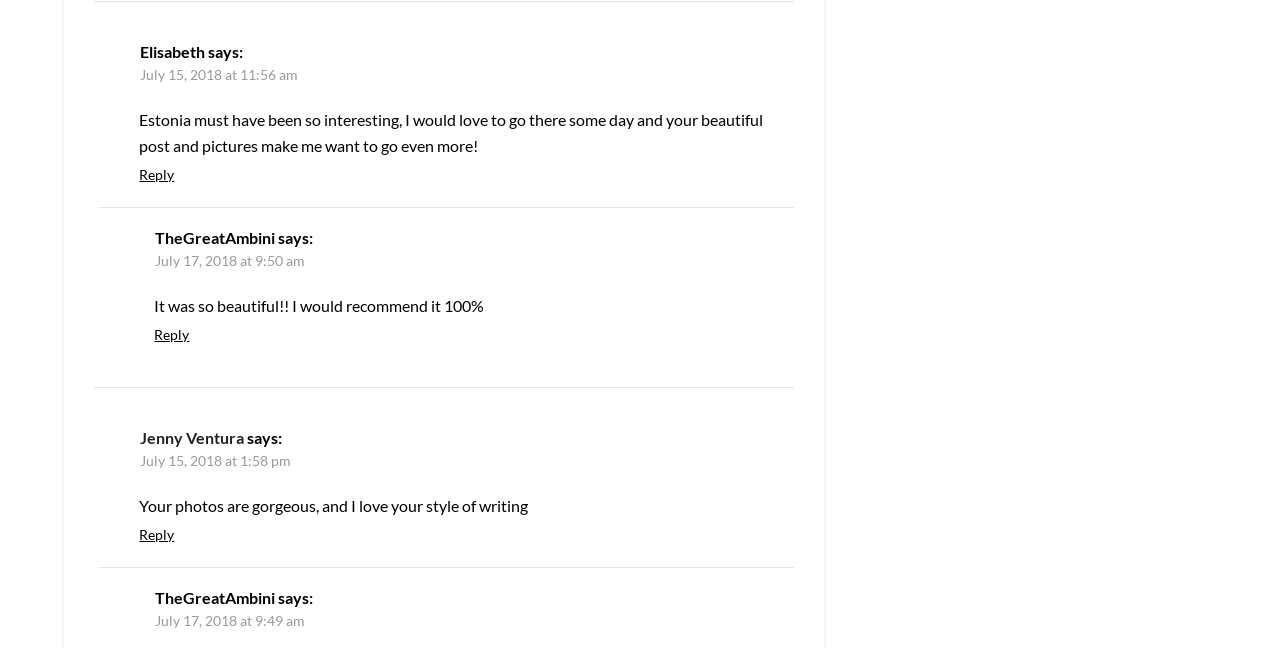What is the content of the second comment?
Based on the image content, provide your answer in one word or a short phrase.

It was so beautiful!! I would recommend it 100%